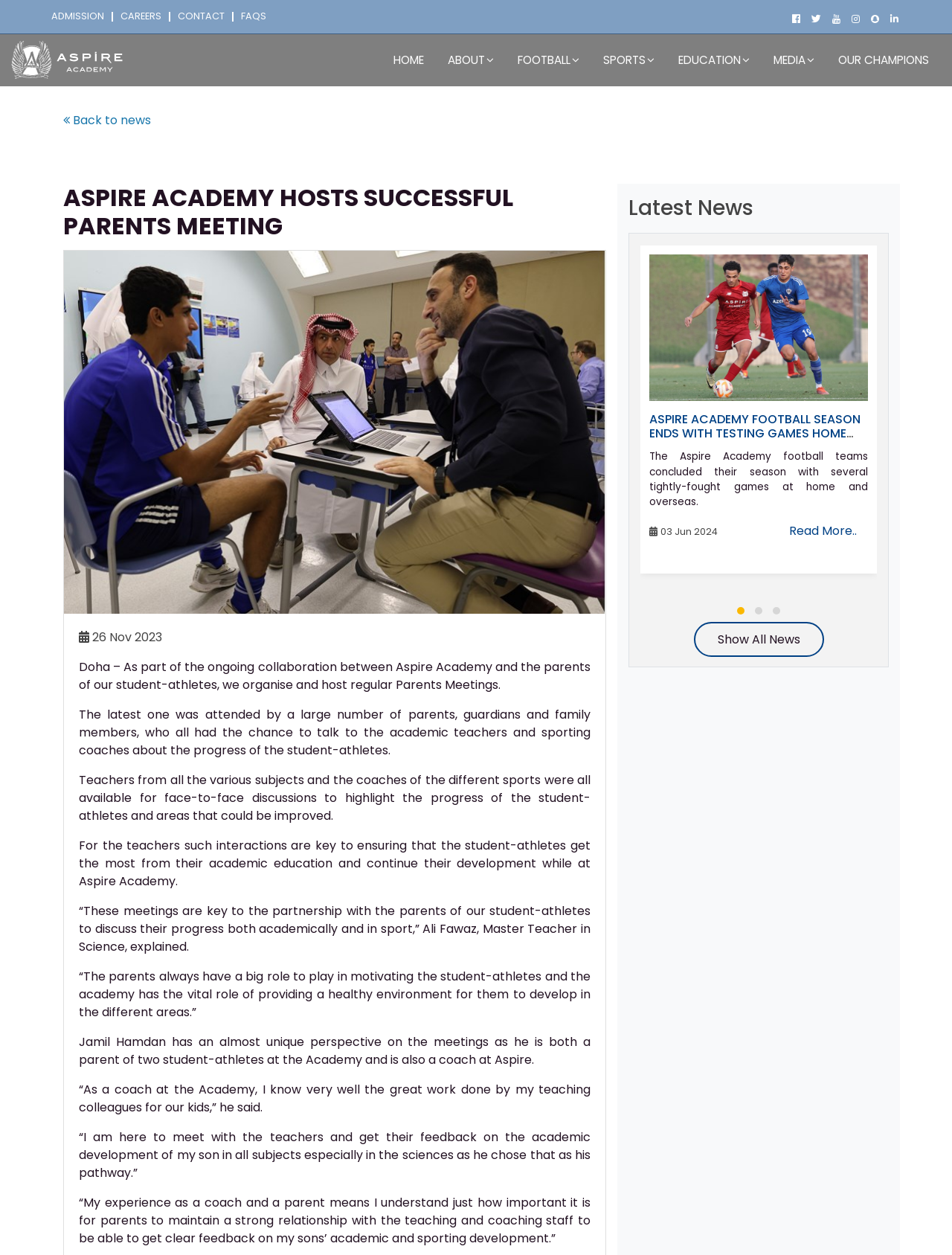Identify the bounding box coordinates of the section to be clicked to complete the task described by the following instruction: "Explore insurance providers for Canada". The coordinates should be four float numbers between 0 and 1, formatted as [left, top, right, bottom].

None